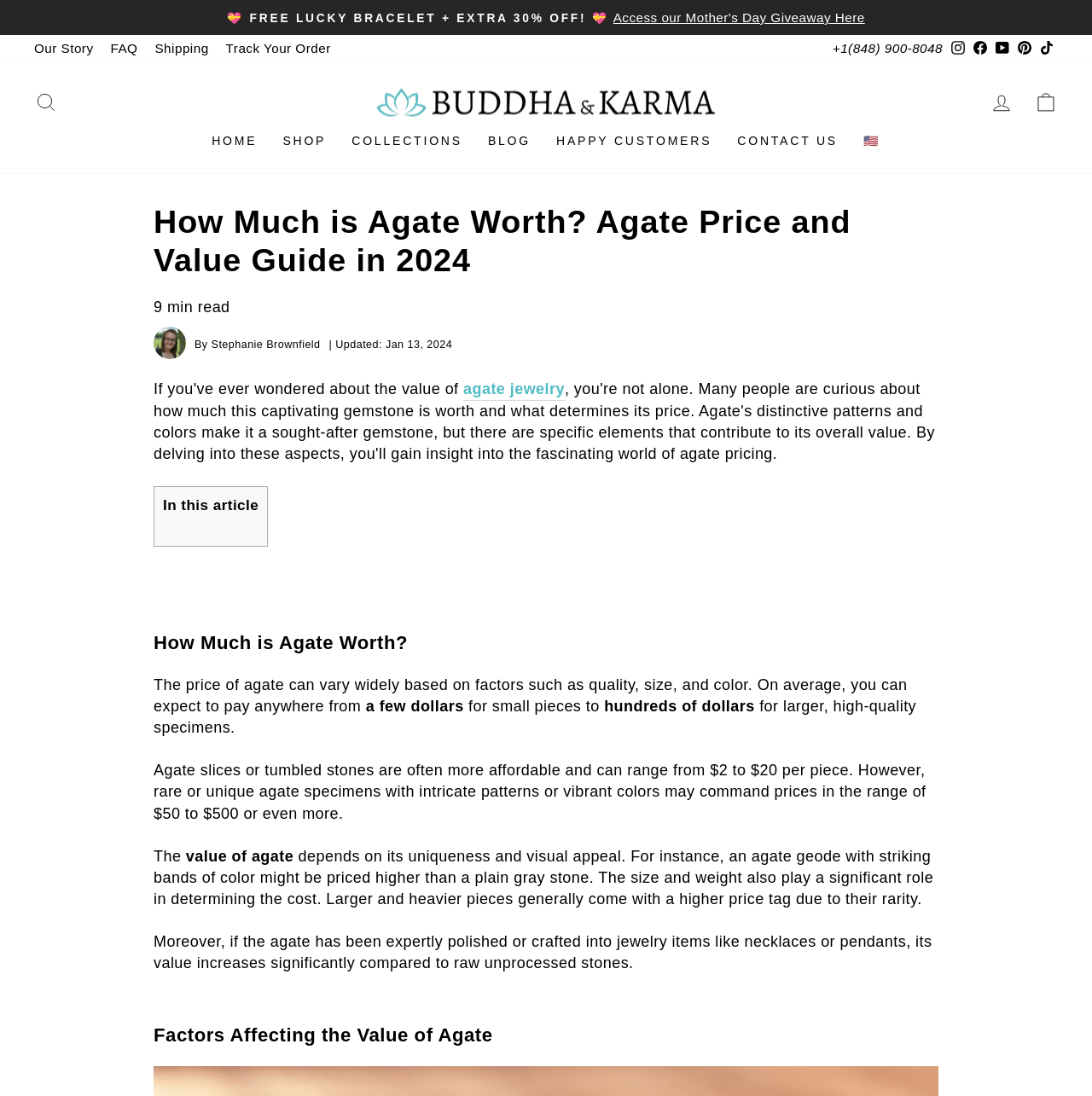Find the bounding box coordinates of the element you need to click on to perform this action: 'Learn about Buddha & Karma'. The coordinates should be represented by four float values between 0 and 1, in the format [left, top, right, bottom].

[0.344, 0.08, 0.656, 0.107]